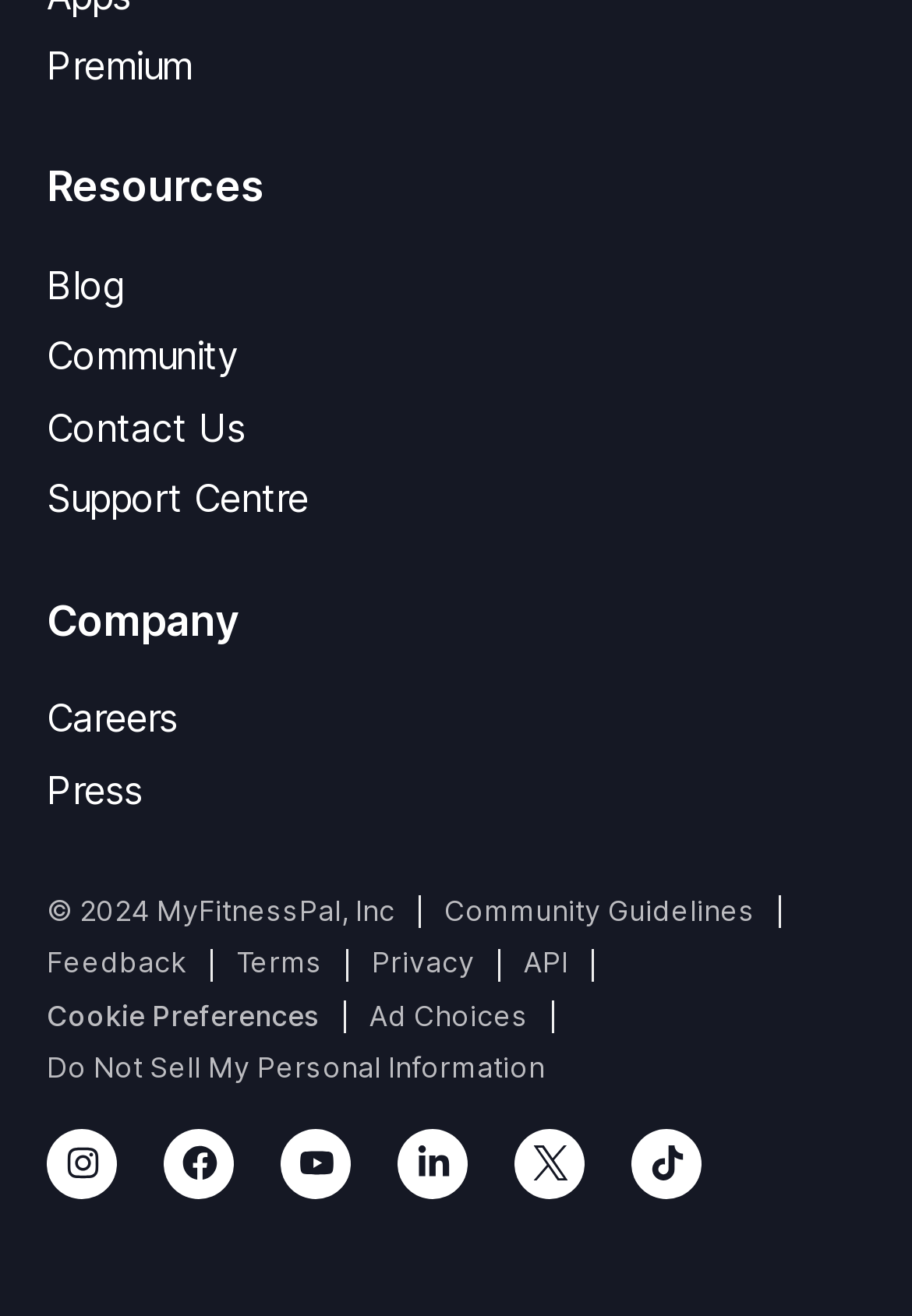Please identify the coordinates of the bounding box that should be clicked to fulfill this instruction: "Go to the Community".

[0.051, 0.251, 0.949, 0.291]